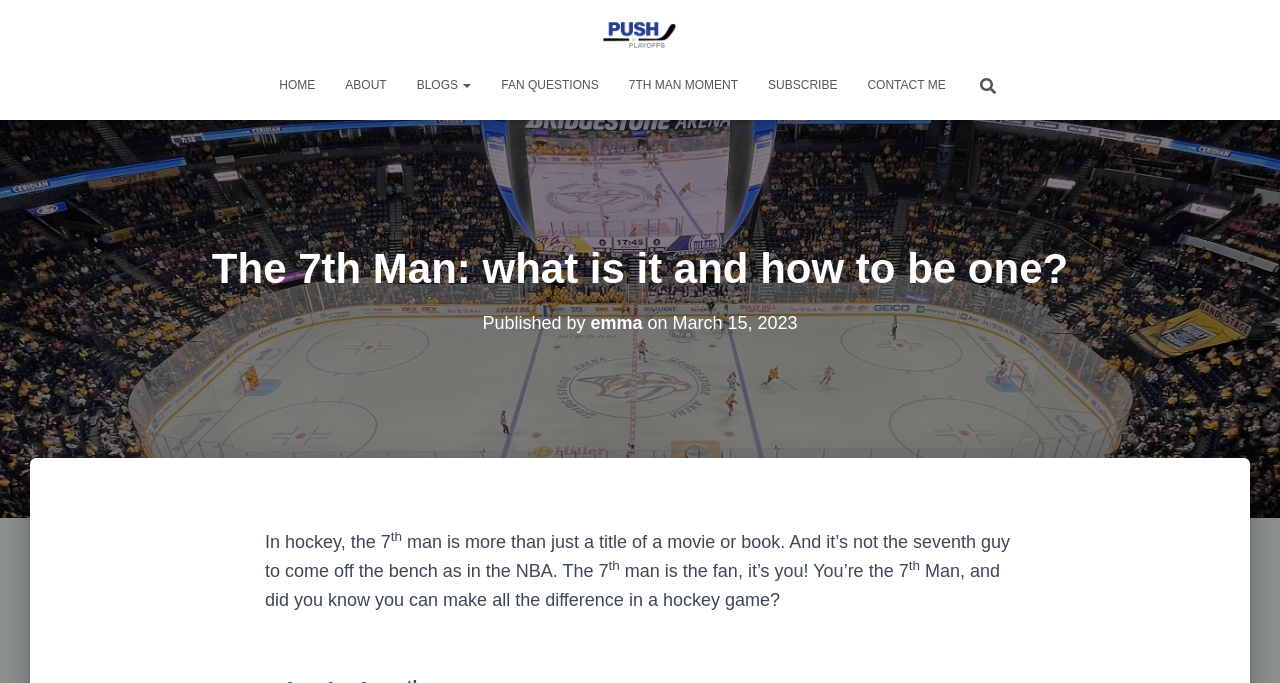Determine the bounding box coordinates of the region to click in order to accomplish the following instruction: "go to homepage". Provide the coordinates as four float numbers between 0 and 1, specifically [left, top, right, bottom].

[0.207, 0.088, 0.258, 0.161]